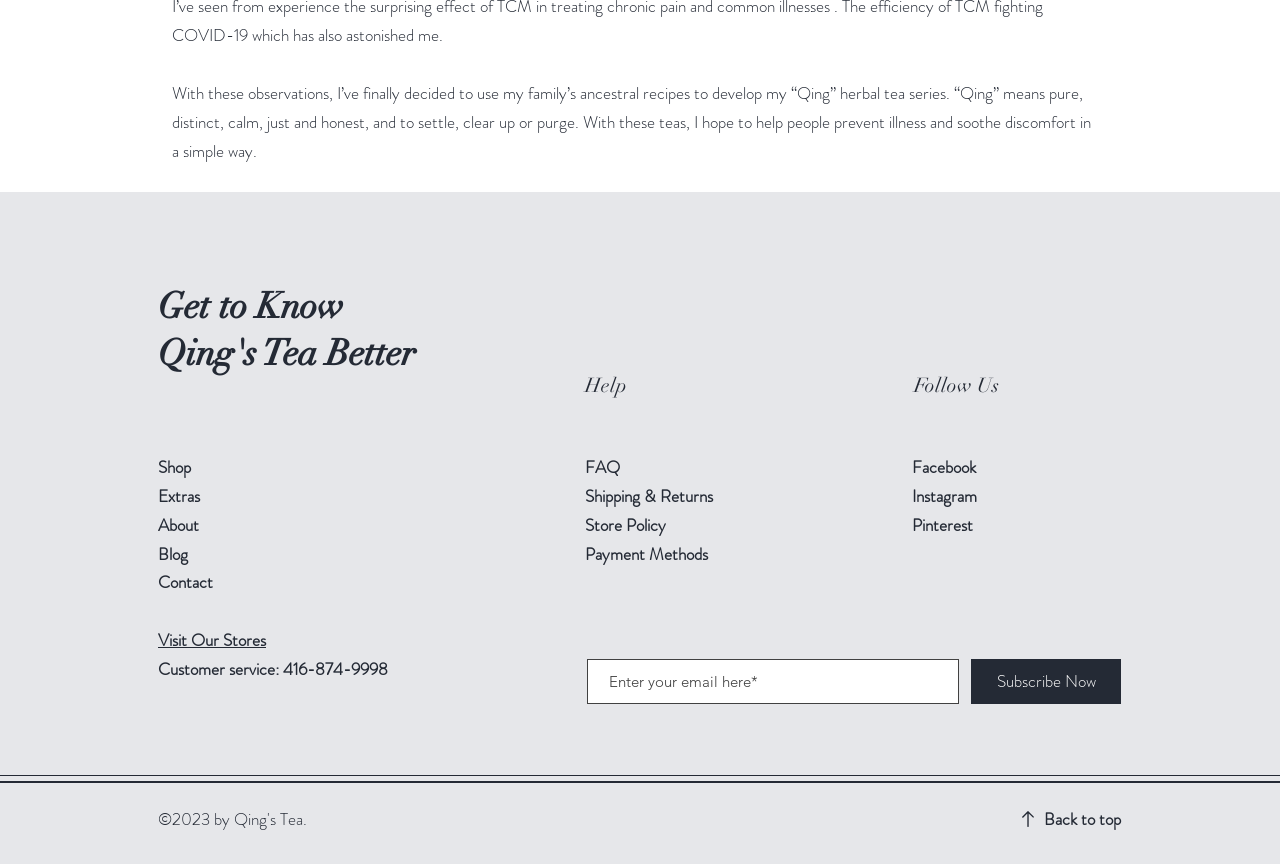Please identify the coordinates of the bounding box that should be clicked to fulfill this instruction: "Visit Facebook page".

[0.712, 0.526, 0.762, 0.554]